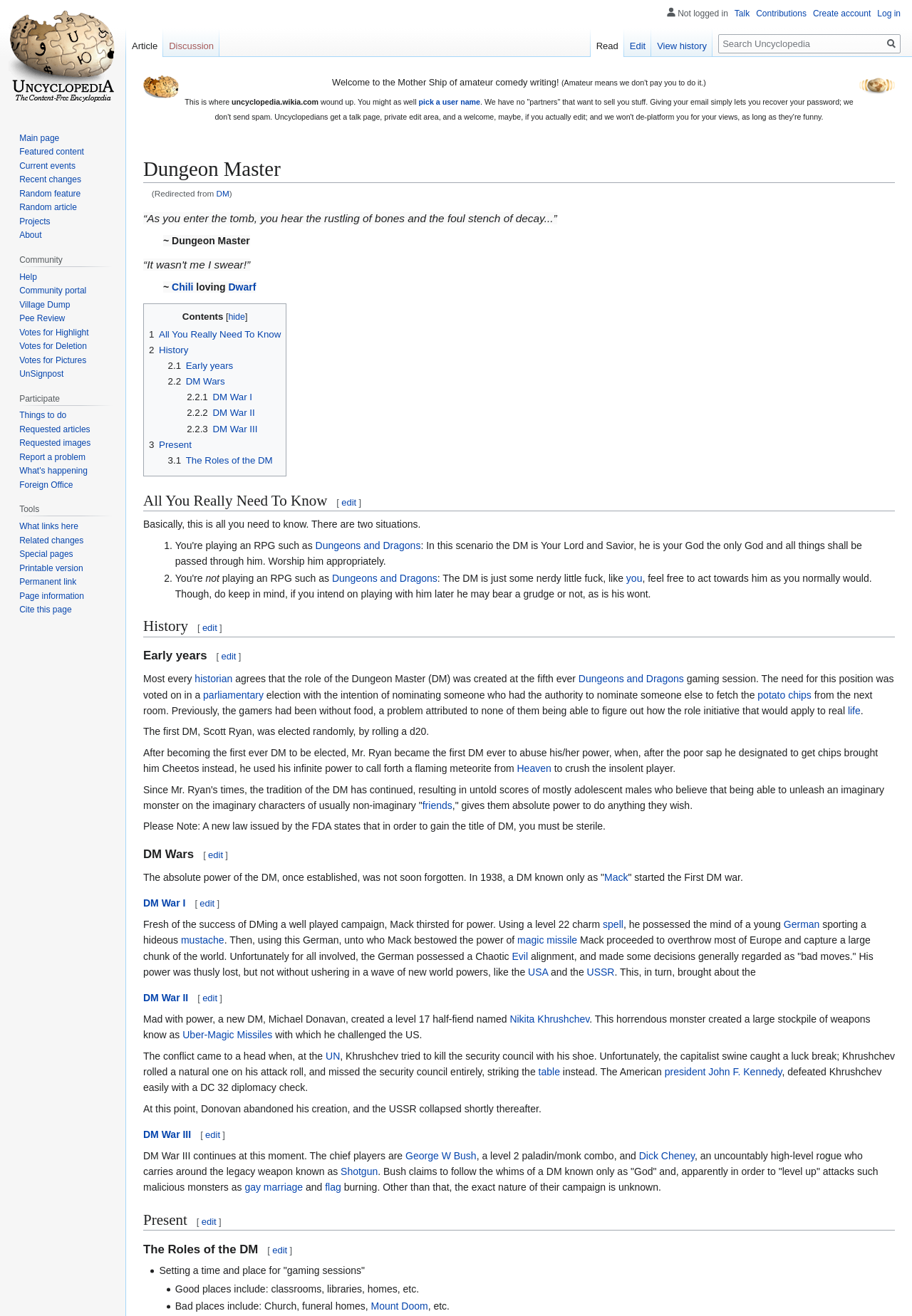How many links are there in the 'Contents' section?
Please answer the question with as much detail and depth as you can.

The 'Contents' section is a navigation element with the text 'Contents'. It contains 7 links, which are '1 All You Really Need To Know', '2 History', '2.1 Early years', '2.2 DM Wars', '2.2.1 DM War I', '2.2.2 DM War II', and '2.2.3 DM War III'.